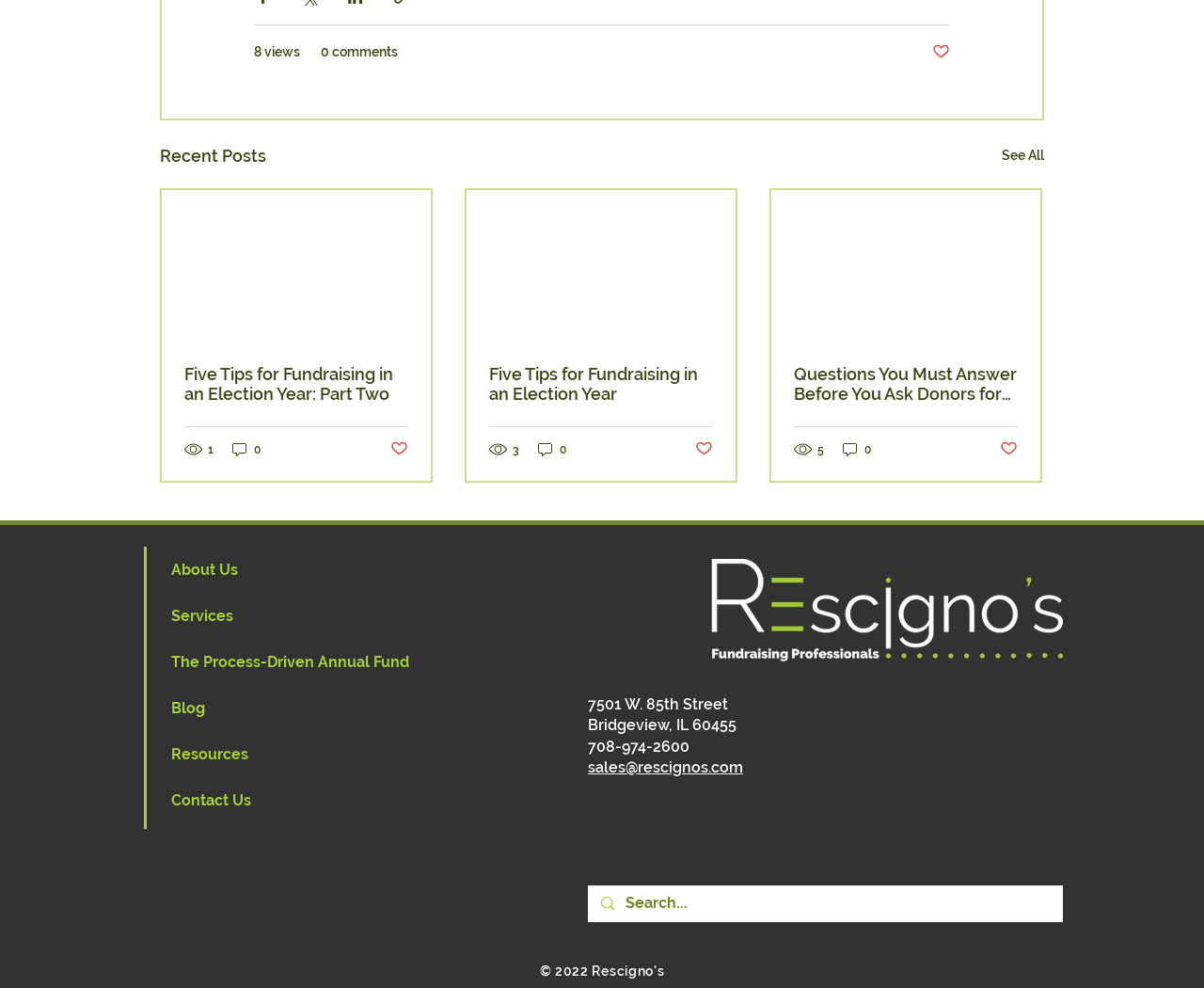Find the bounding box coordinates of the clickable region needed to perform the following instruction: "Click the 'Post not marked as liked' button". The coordinates should be provided as four float numbers between 0 and 1, i.e., [left, top, right, bottom].

[0.774, 0.043, 0.789, 0.063]